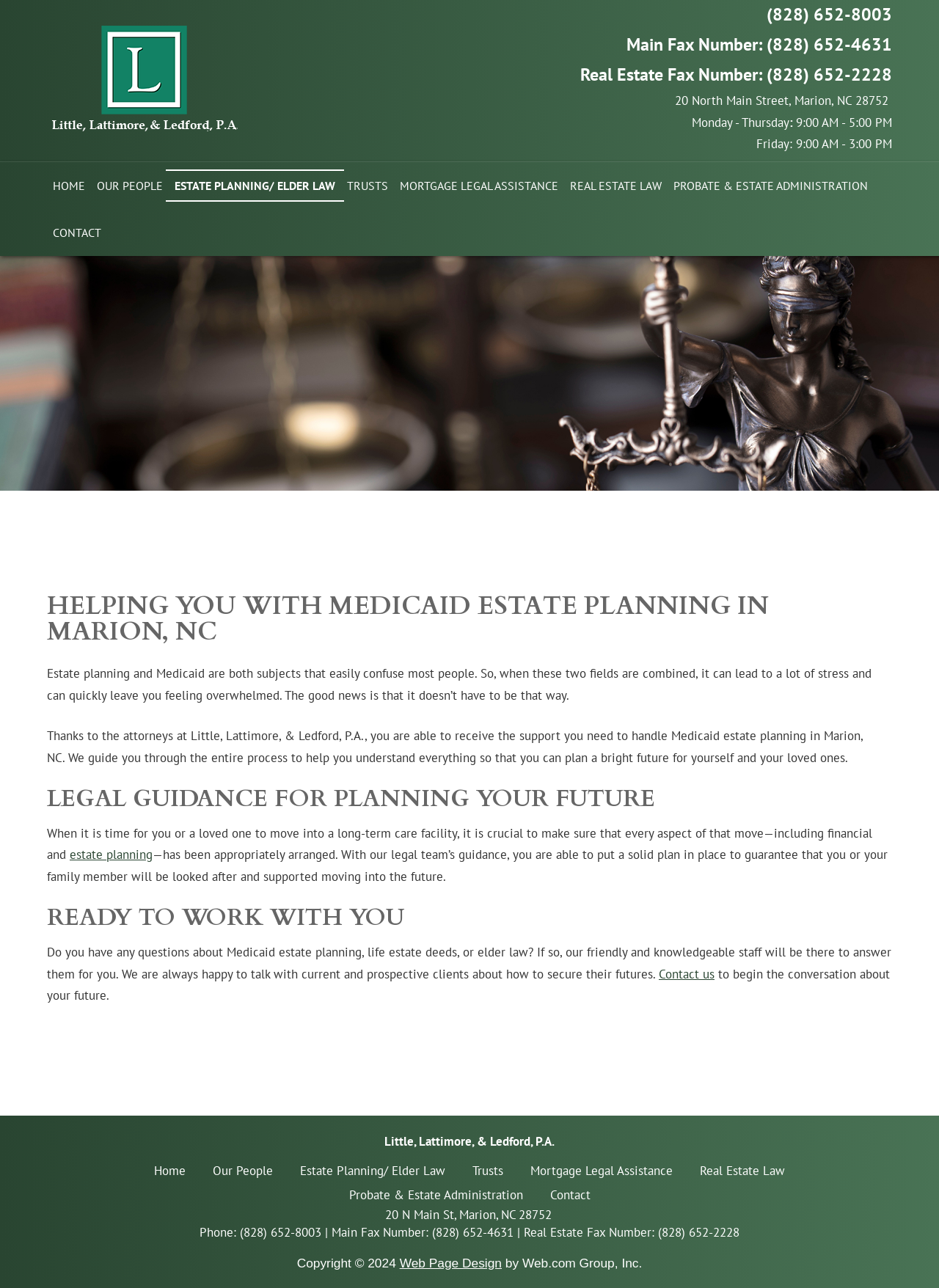Show the bounding box coordinates for the HTML element as described: "Contact".

[0.586, 0.918, 0.629, 0.937]